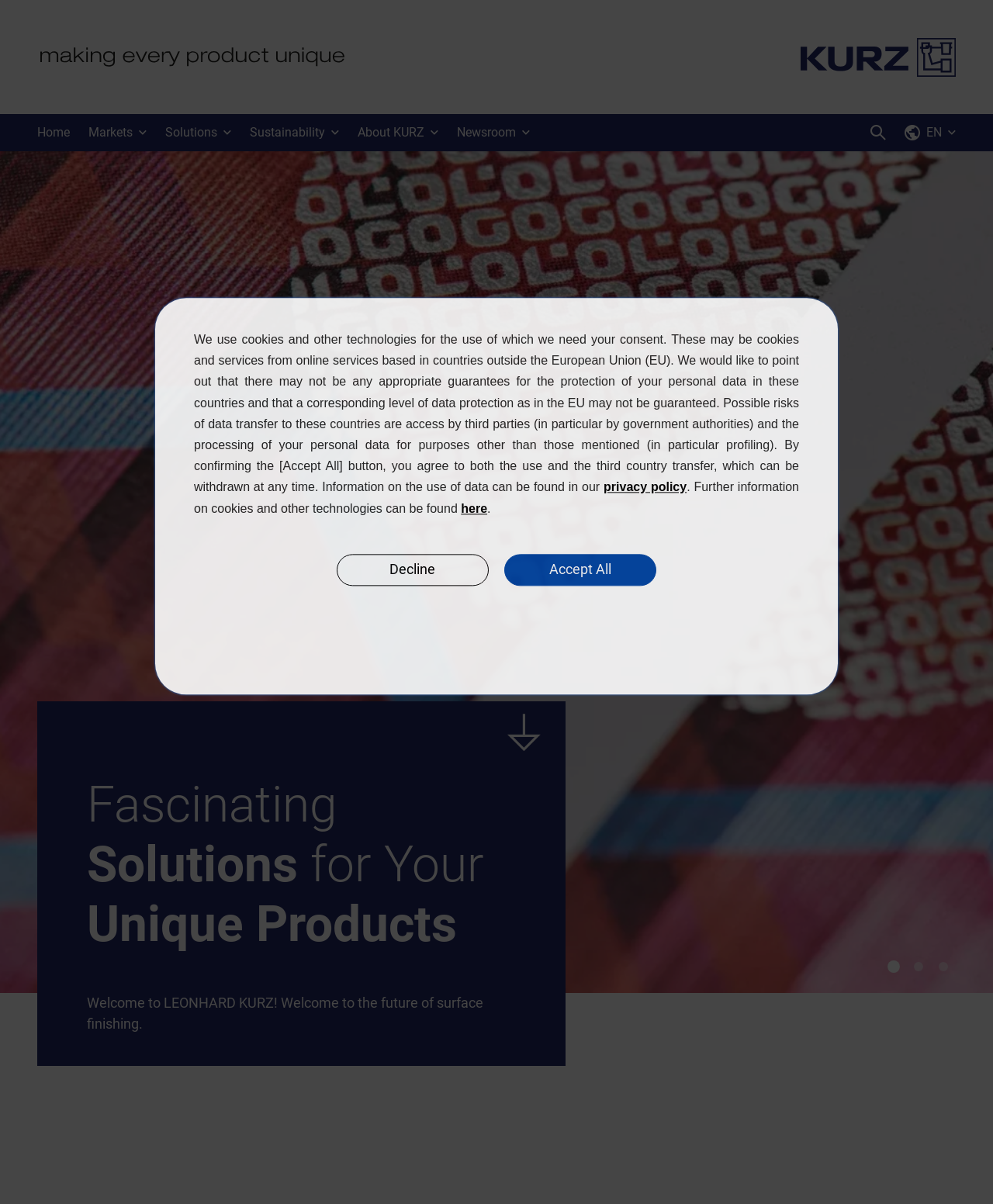Given the element description: "EN", predict the bounding box coordinates of this UI element. The coordinates must be four float numbers between 0 and 1, given as [left, top, right, bottom].

[0.911, 0.103, 0.962, 0.118]